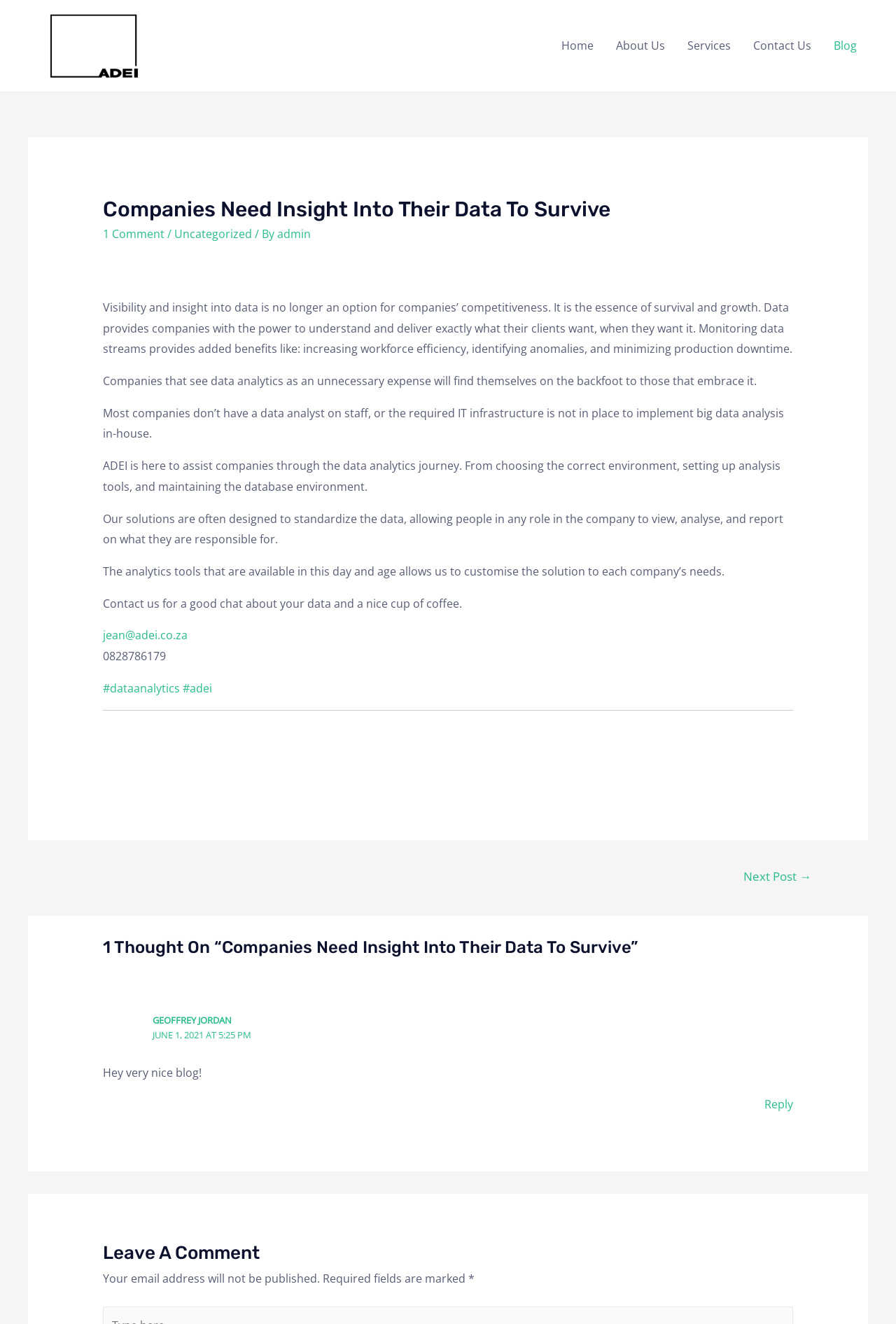Analyze the image and provide a detailed answer to the question: What is the name of the company that assists with data analytics?

The name of the company that assists with data analytics is ADEI, which is mentioned in the article as a company that helps other companies through the data analytics journey, from choosing the correct environment to maintaining the database environment.